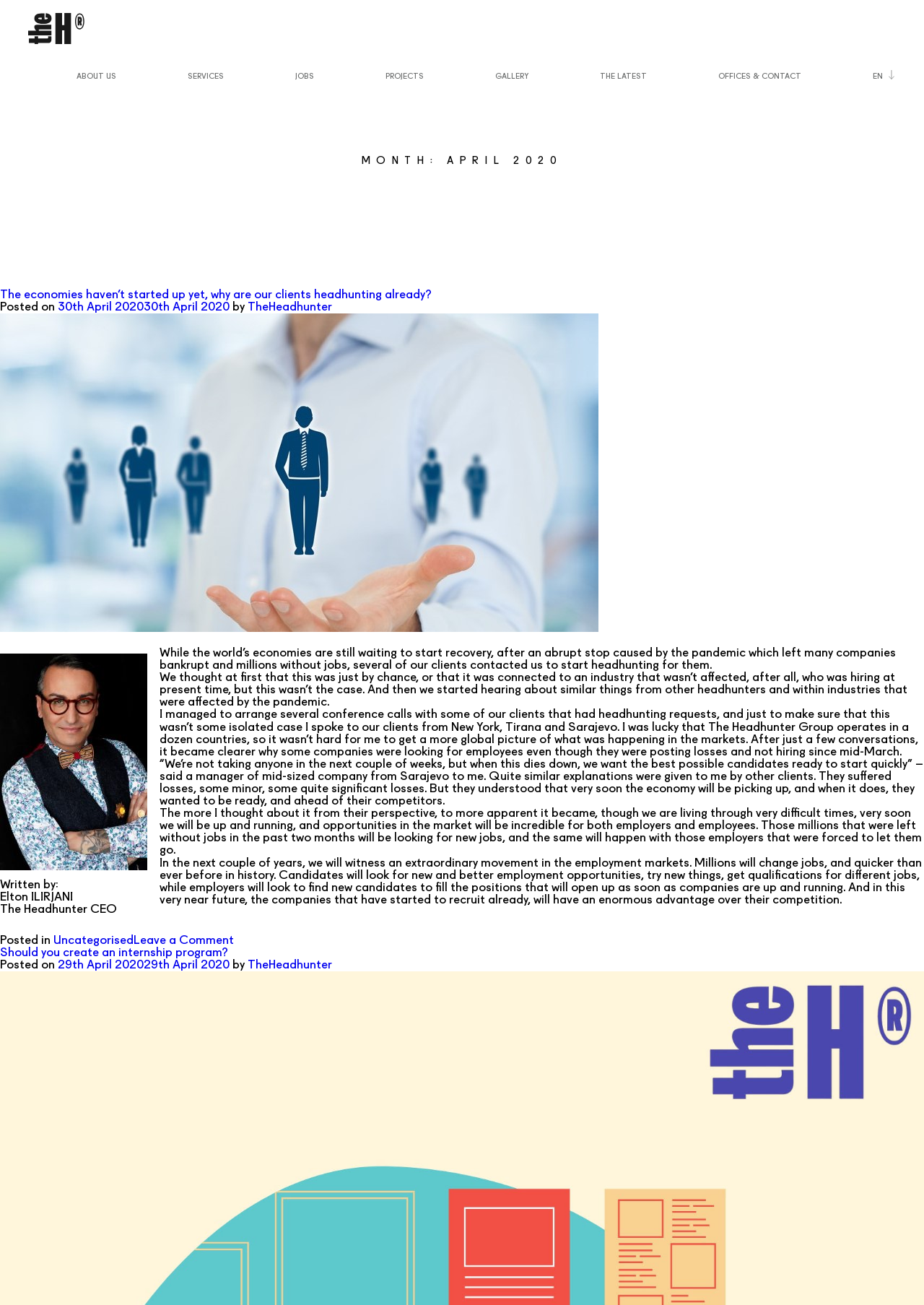Identify the bounding box coordinates of the area you need to click to perform the following instruction: "View the latest news".

[0.649, 0.056, 0.7, 0.062]